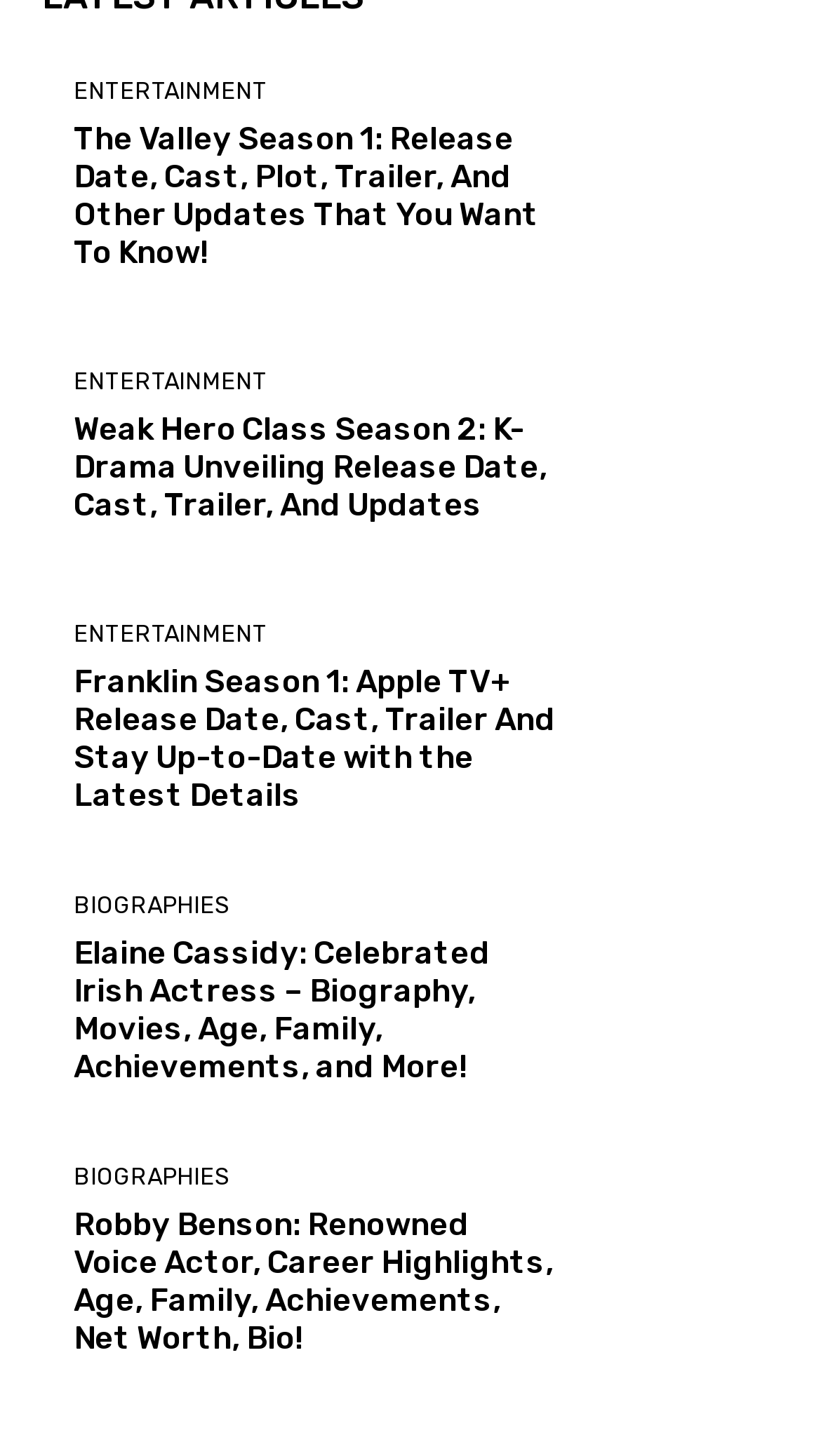How many TV shows are mentioned on this webpage?
Using the information from the image, answer the question thoroughly.

I counted three TV show-related links and headings on this webpage: 'The Valley Season 1', 'Weak Hero Class Season 2', and 'Franklin Season 1'.